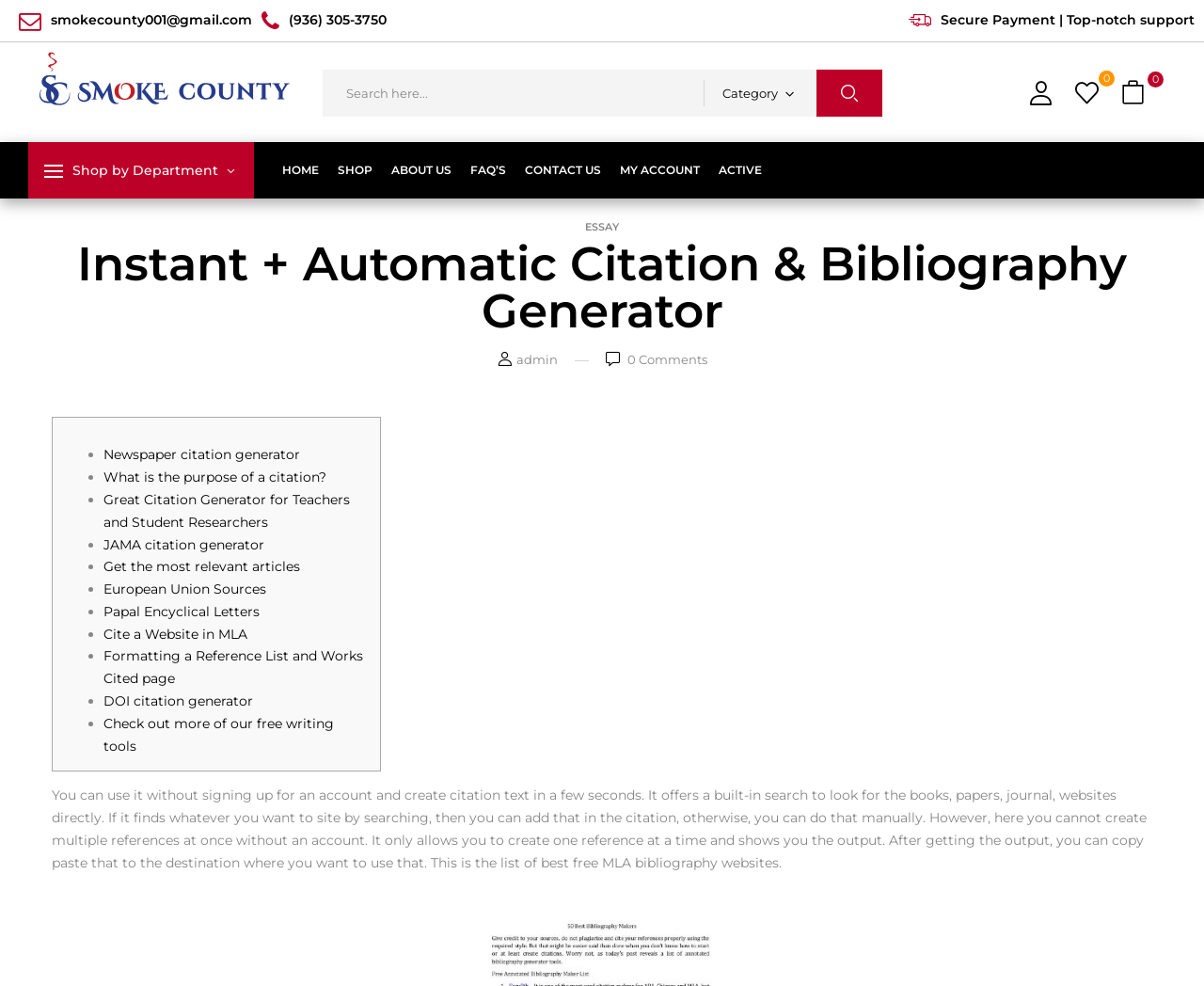Find the bounding box coordinates for the element that must be clicked to complete the instruction: "Click on Careers". The coordinates should be four float numbers between 0 and 1, indicated as [left, top, right, bottom].

None